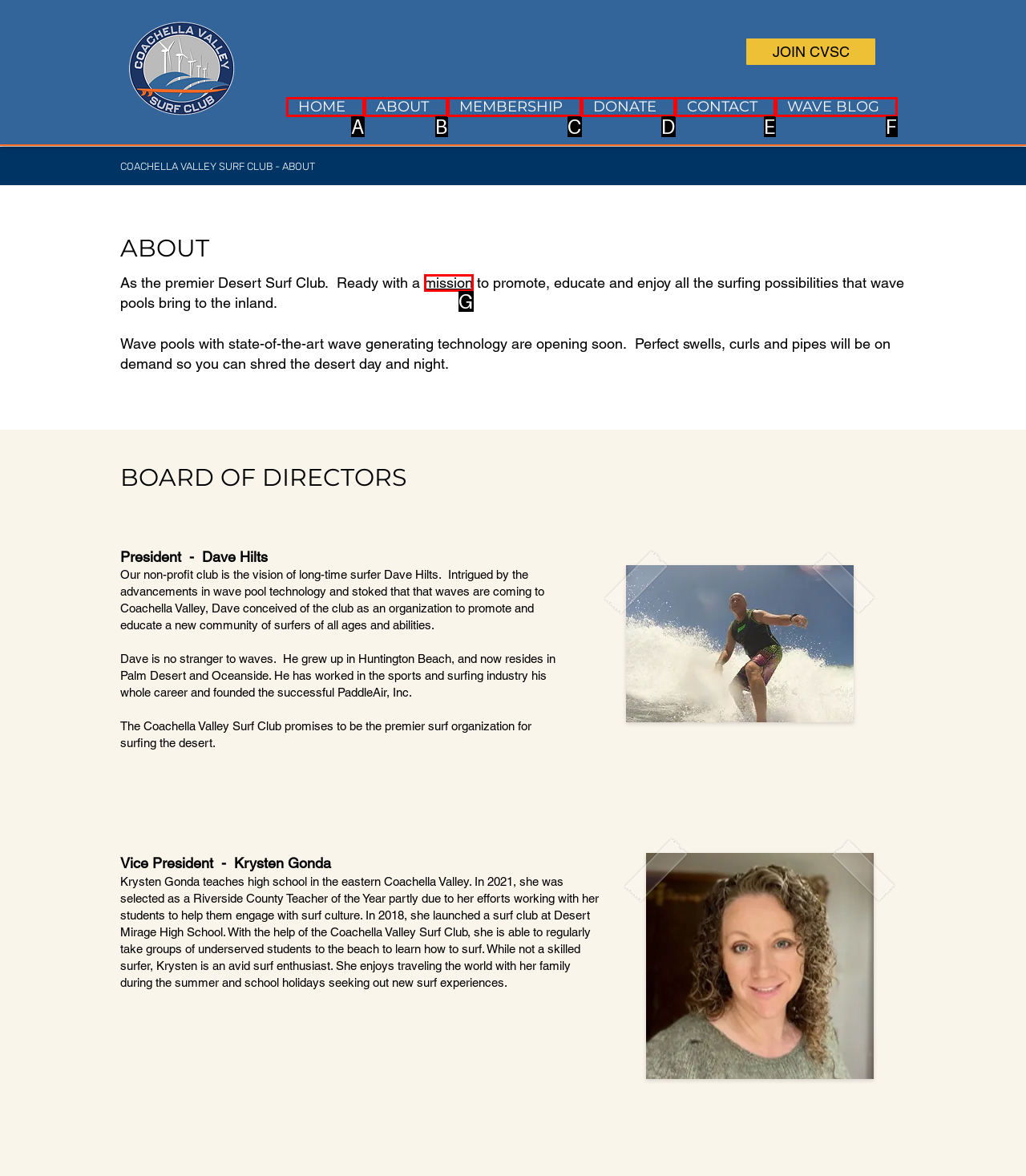Determine the HTML element that aligns with the description: Contact Us
Answer by stating the letter of the appropriate option from the available choices.

None